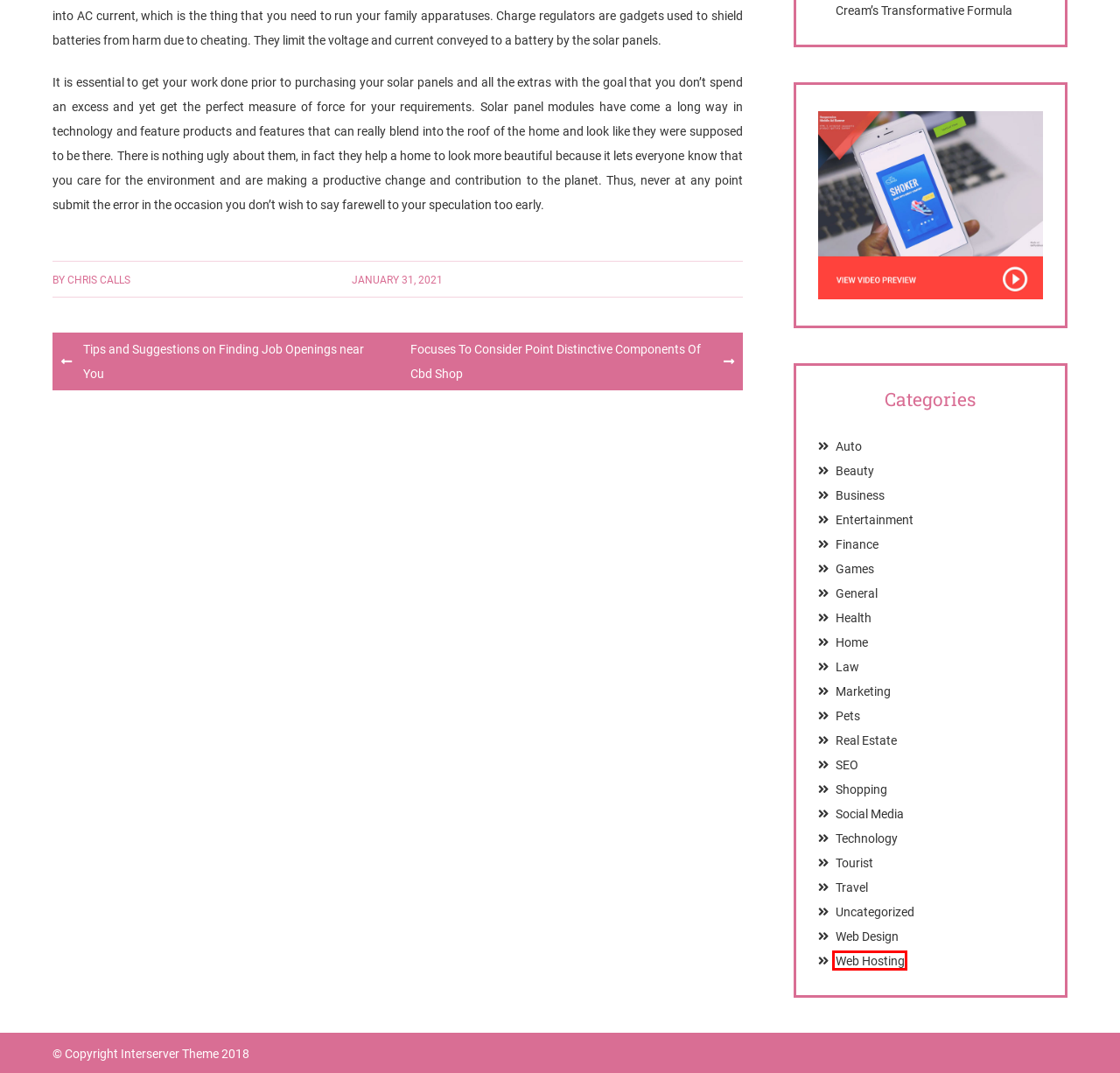Check out the screenshot of a webpage with a red rectangle bounding box. Select the best fitting webpage description that aligns with the new webpage after clicking the element inside the bounding box. Here are the candidates:
A. Health Archives - Brugarolas Hub Rural
B. Business Archives - Brugarolas Hub Rural
C. Uncategorized Archives - Brugarolas Hub Rural
D. Law Archives - Brugarolas Hub Rural
E. Web Hosting Archives - Brugarolas Hub Rural
F. Pets Archives - Brugarolas Hub Rural
G. Finance Archives - Brugarolas Hub Rural
H. Chris calls, Author at Brugarolas Hub Rural

E